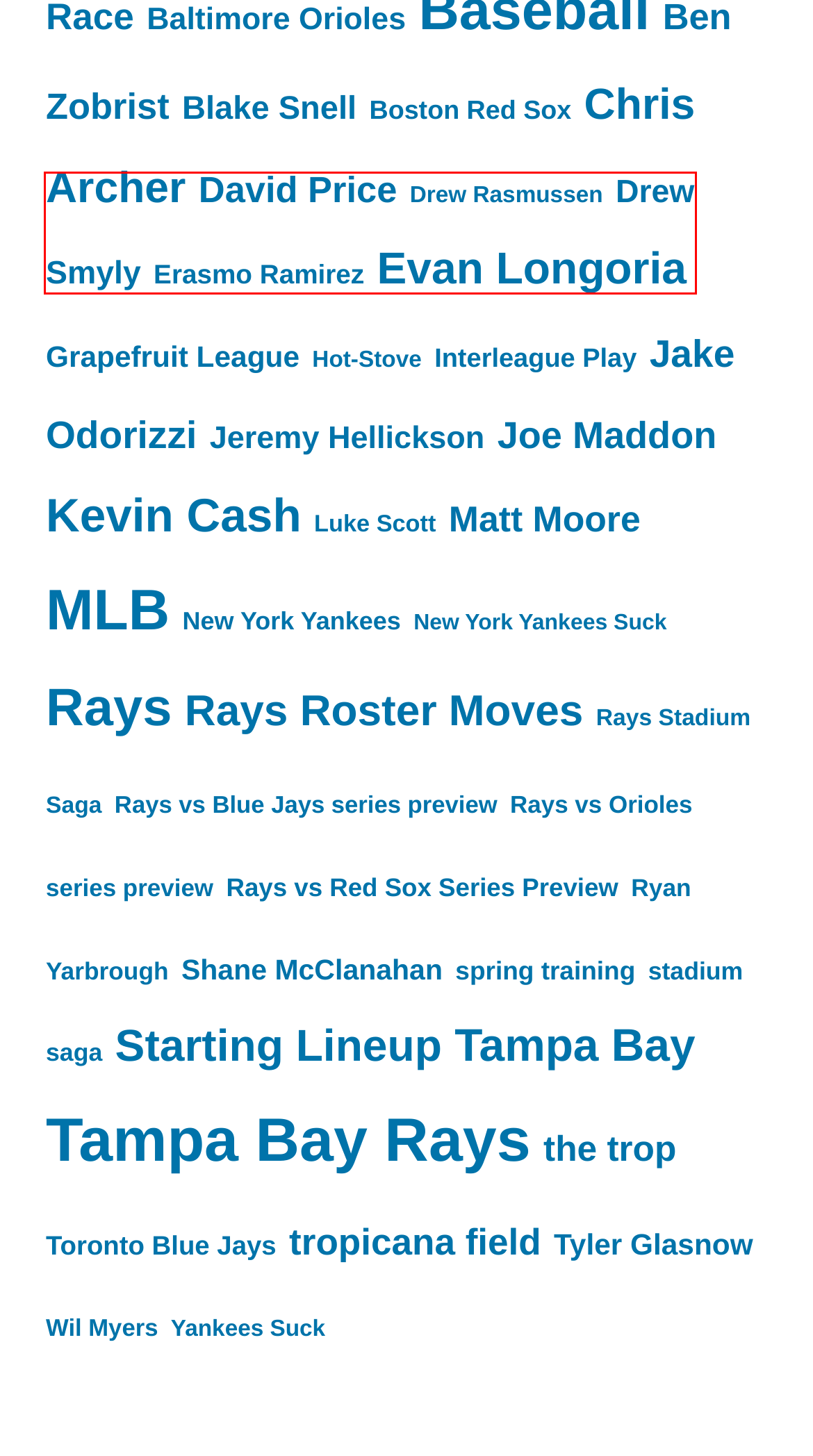Look at the screenshot of the webpage and find the element within the red bounding box. Choose the webpage description that best fits the new webpage that will appear after clicking the element. Here are the candidates:
A. Wil Myers – X-Rays Spex
B. Ryan Yarbrough – X-Rays Spex
C. Grapefruit League – X-Rays Spex
D. Kevin Cash – X-Rays Spex
E. the trop – X-Rays Spex
F. tropicana field – X-Rays Spex
G. Jake Odorizzi – X-Rays Spex
H. Drew Smyly – X-Rays Spex

H